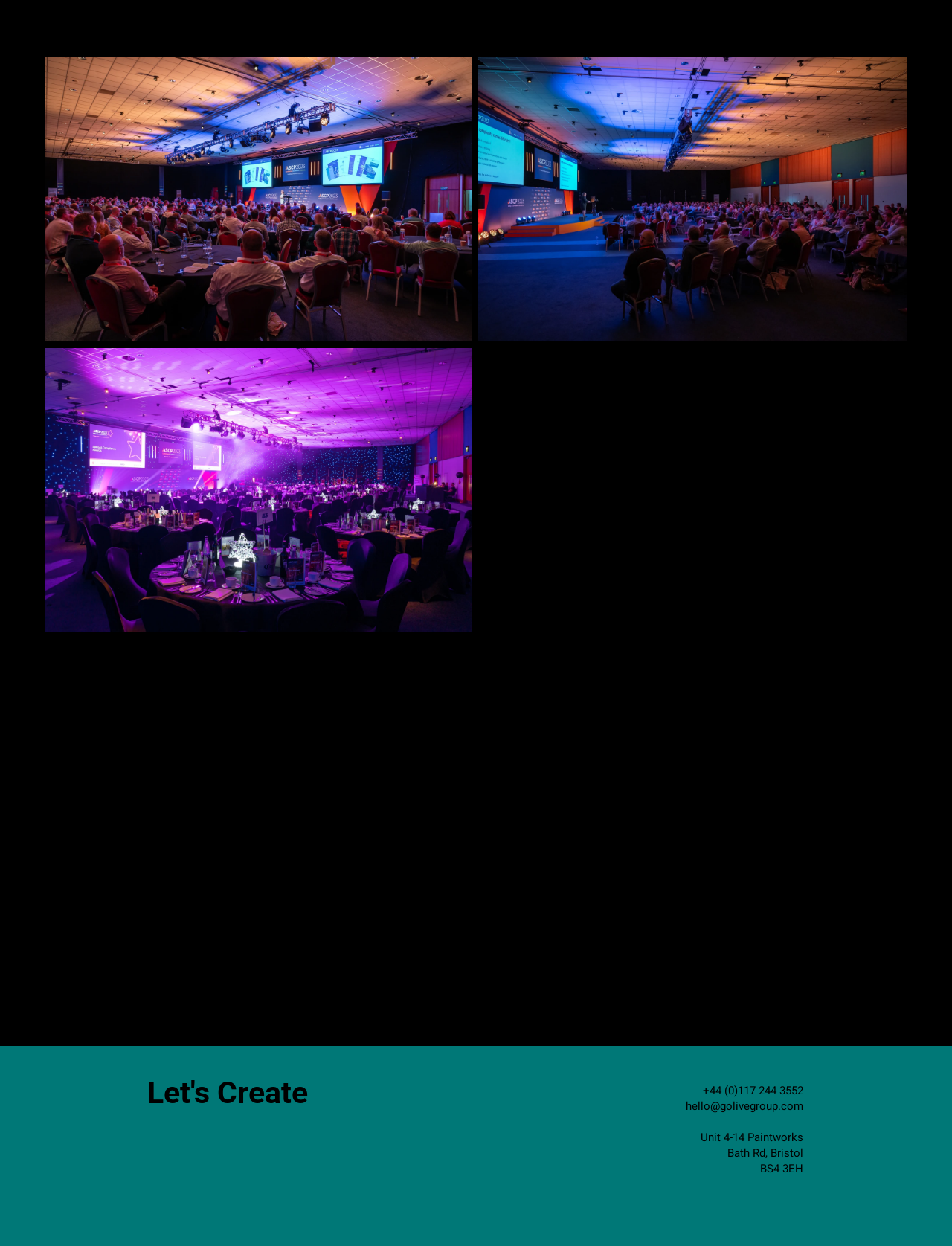Identify the bounding box coordinates of the clickable region required to complete the instruction: "Send an email to hello@golivegroup.com". The coordinates should be given as four float numbers within the range of 0 and 1, i.e., [left, top, right, bottom].

[0.72, 0.883, 0.844, 0.893]